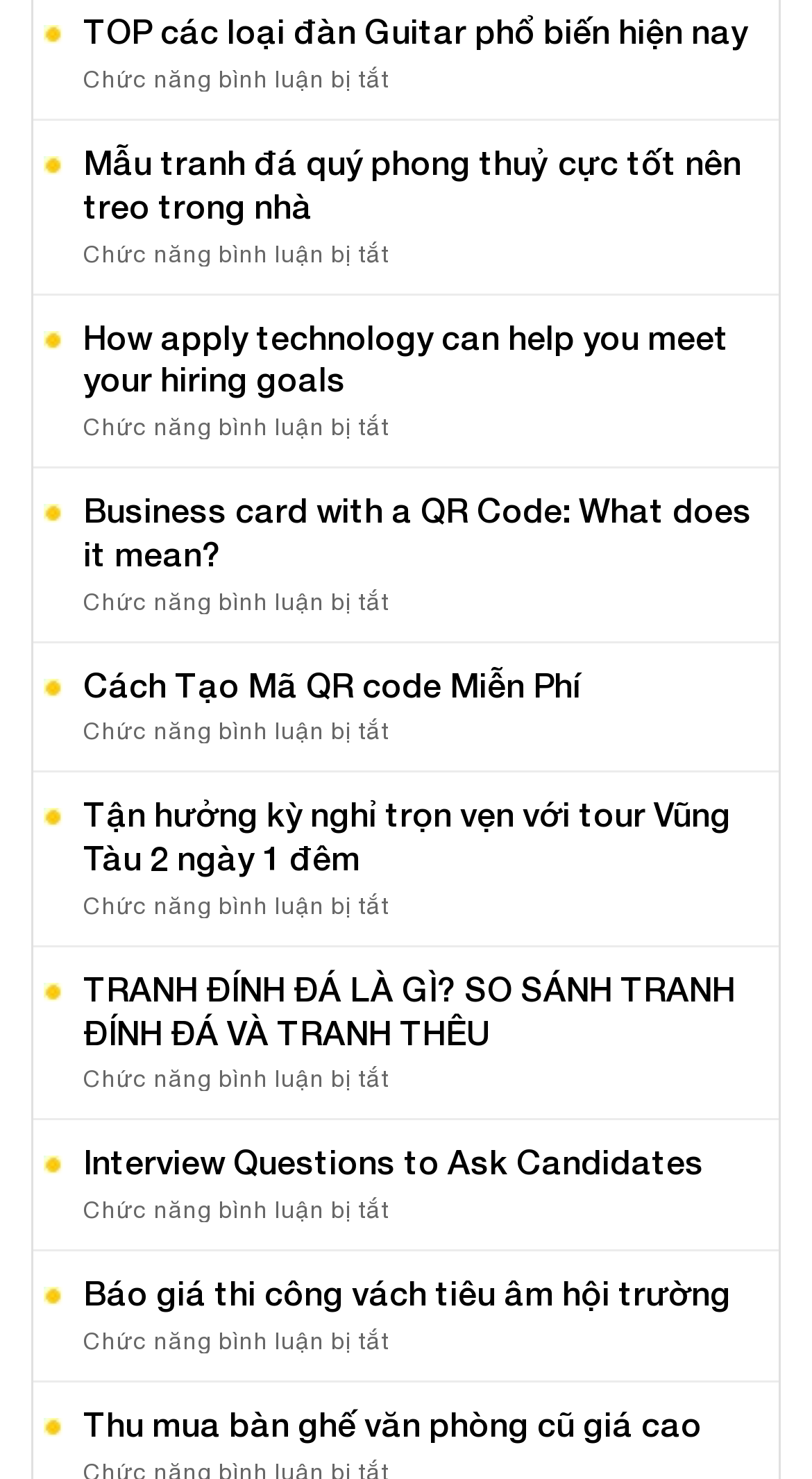What is the text of the second link?
Give a single word or phrase answer based on the content of the image.

Mẫu tranh đá quý phong thuỷ cực tốt nên treo trong nhà